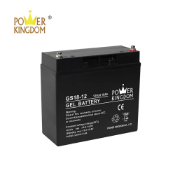Explain all the elements you observe in the image.

The image showcases a GEL battery, specifically the GS18-12 model, from Power Kingdom. This battery is designed to provide reliable energy storage and is commonly used in a variety of applications, including UPS systems, solar energy storage, and backup power for various devices. The sleek black casing is adorned with essential labeling, including specifications such as voltage and capacity, ensuring users can easily identify its features. Power Kingdom is well-known for its commitment to quality and performance in battery technology, making this product a dependable choice for both residential and commercial use.